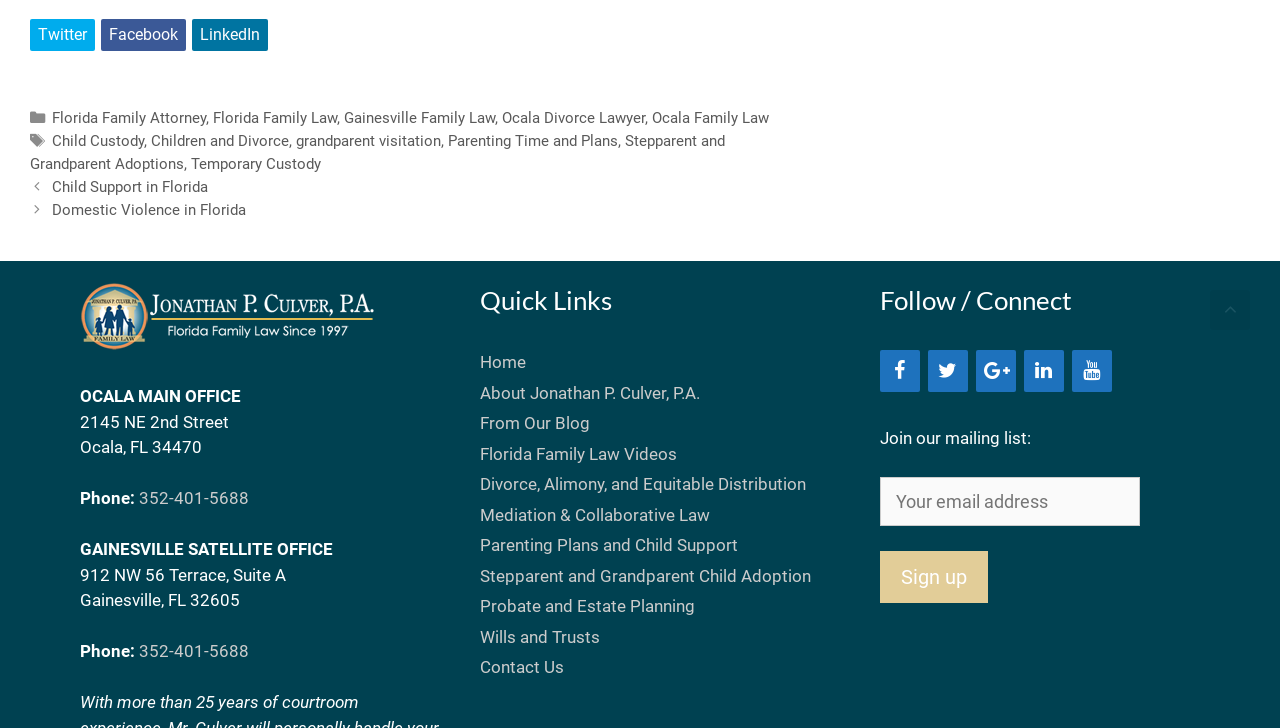Could you please study the image and provide a detailed answer to the question:
What social media platforms can be used to follow Jonathan P. Culver?

The webpage provides links to Jonathan P. Culver's profiles on various social media platforms, including Facebook, Twitter, Google+, LinkedIn, and YouTube, allowing users to follow him on these platforms.